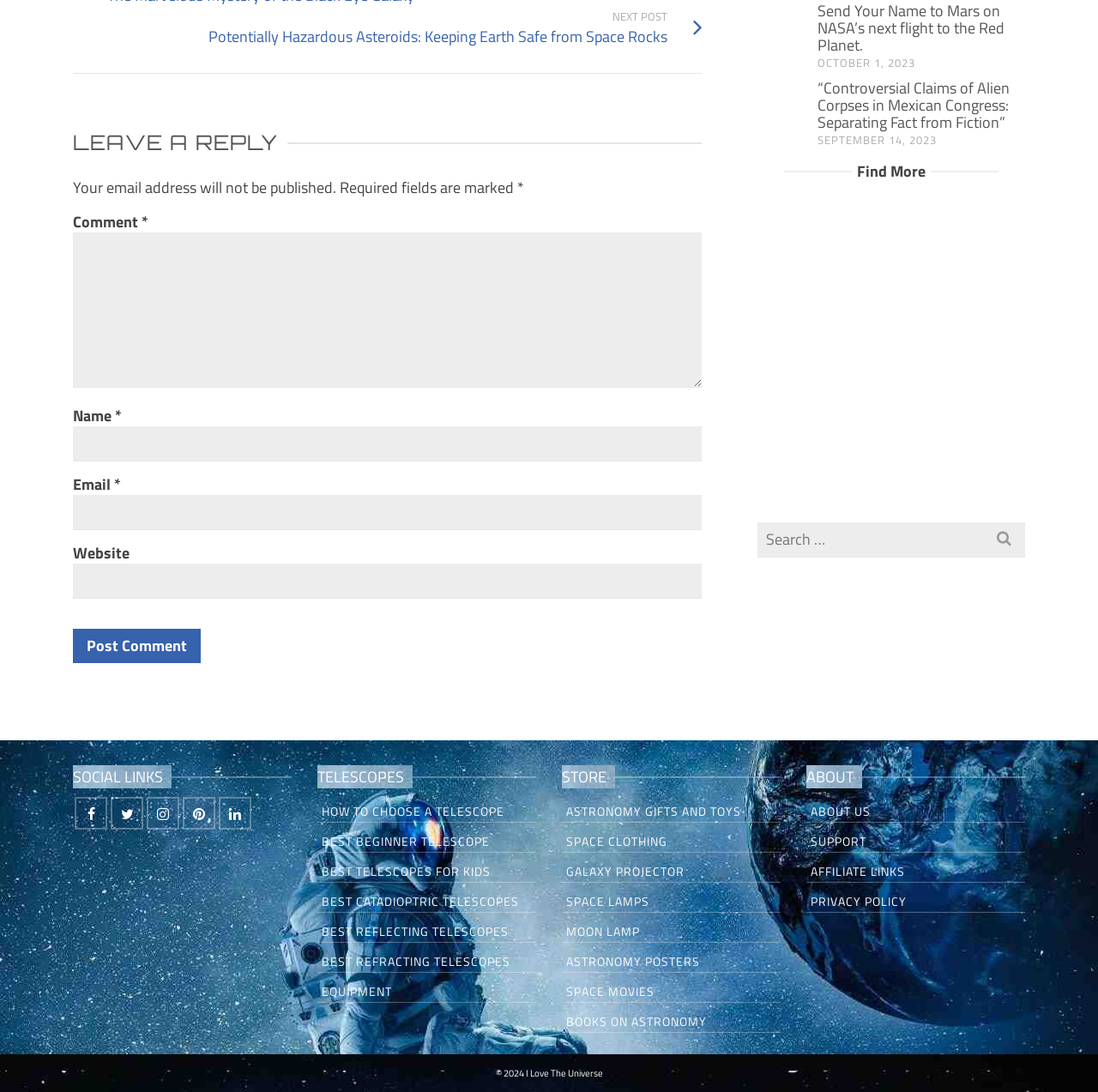Find the bounding box coordinates corresponding to the UI element with the description: "Accessibility". The coordinates should be formatted as [left, top, right, bottom], with values as floats between 0 and 1.

None